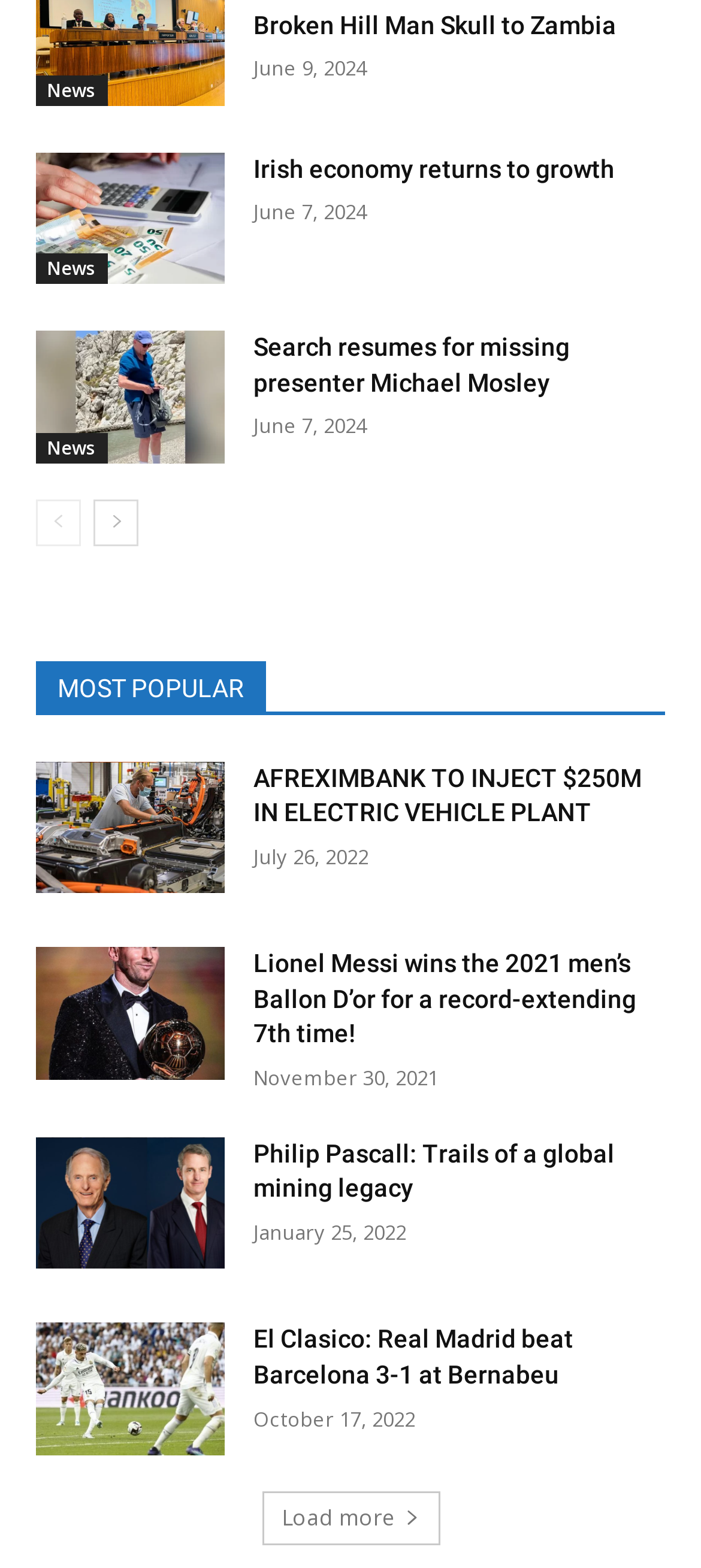Give a one-word or phrase response to the following question: What is the date of the news 'Irish economy returns to growth'?

June 7, 2024